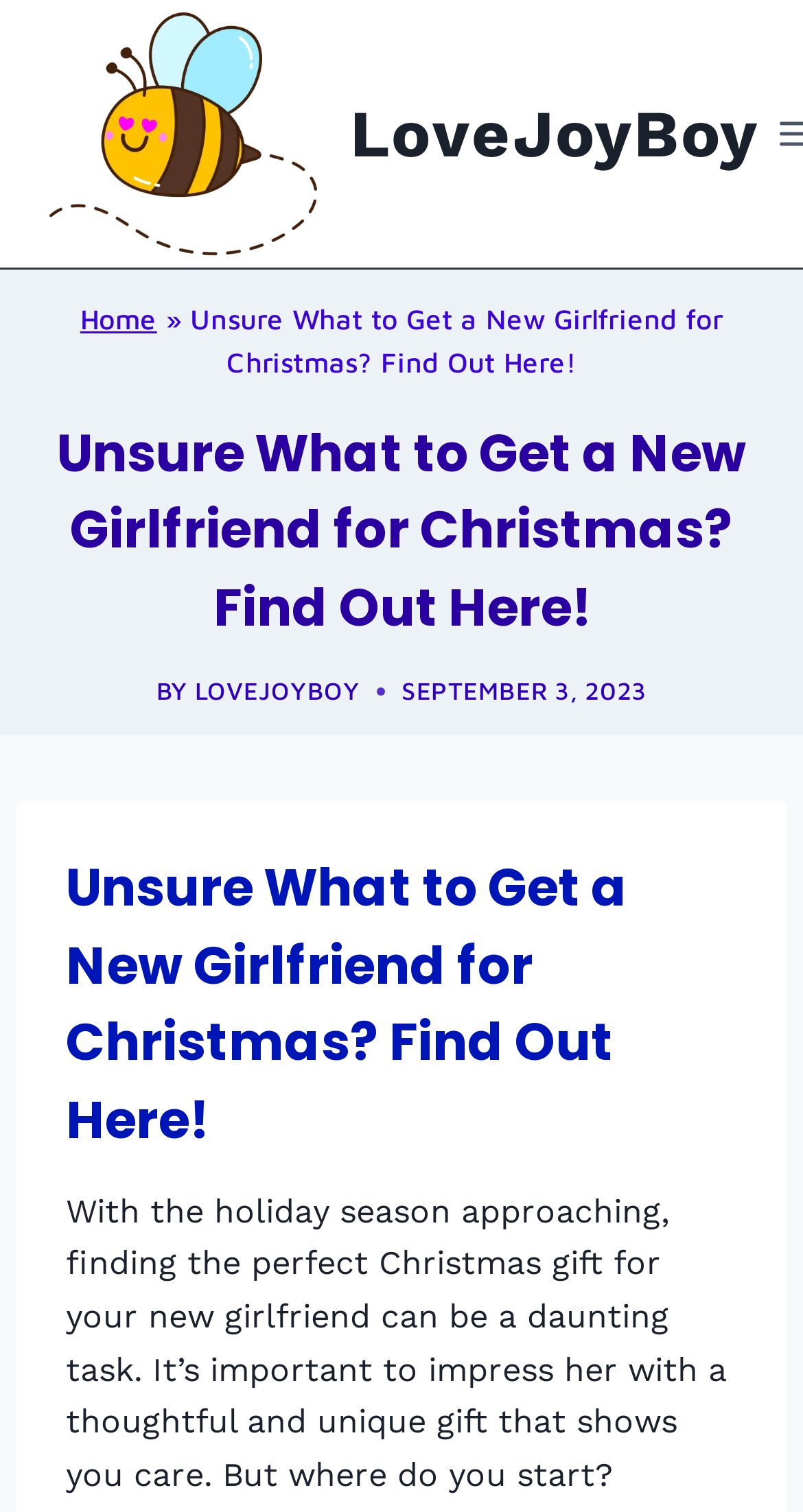What is the tone of the article?
Examine the screenshot and reply with a single word or phrase.

Helpful